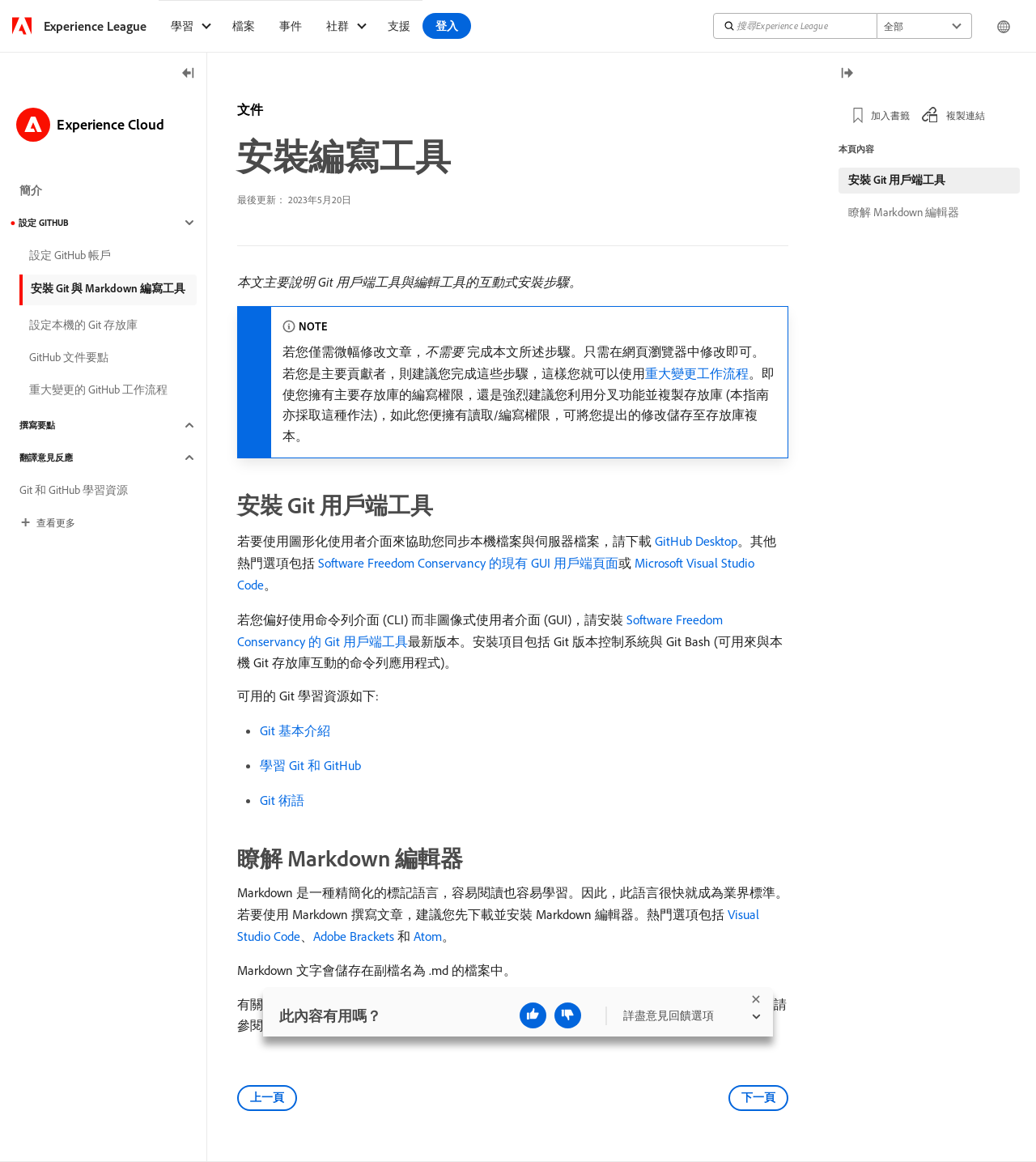What is the main topic of this webpage?
Provide a detailed answer to the question using information from the image.

Based on the webpage content, it appears that the main topic is about installing and using Git and Markdown tools, as indicated by the headings and text on the page.